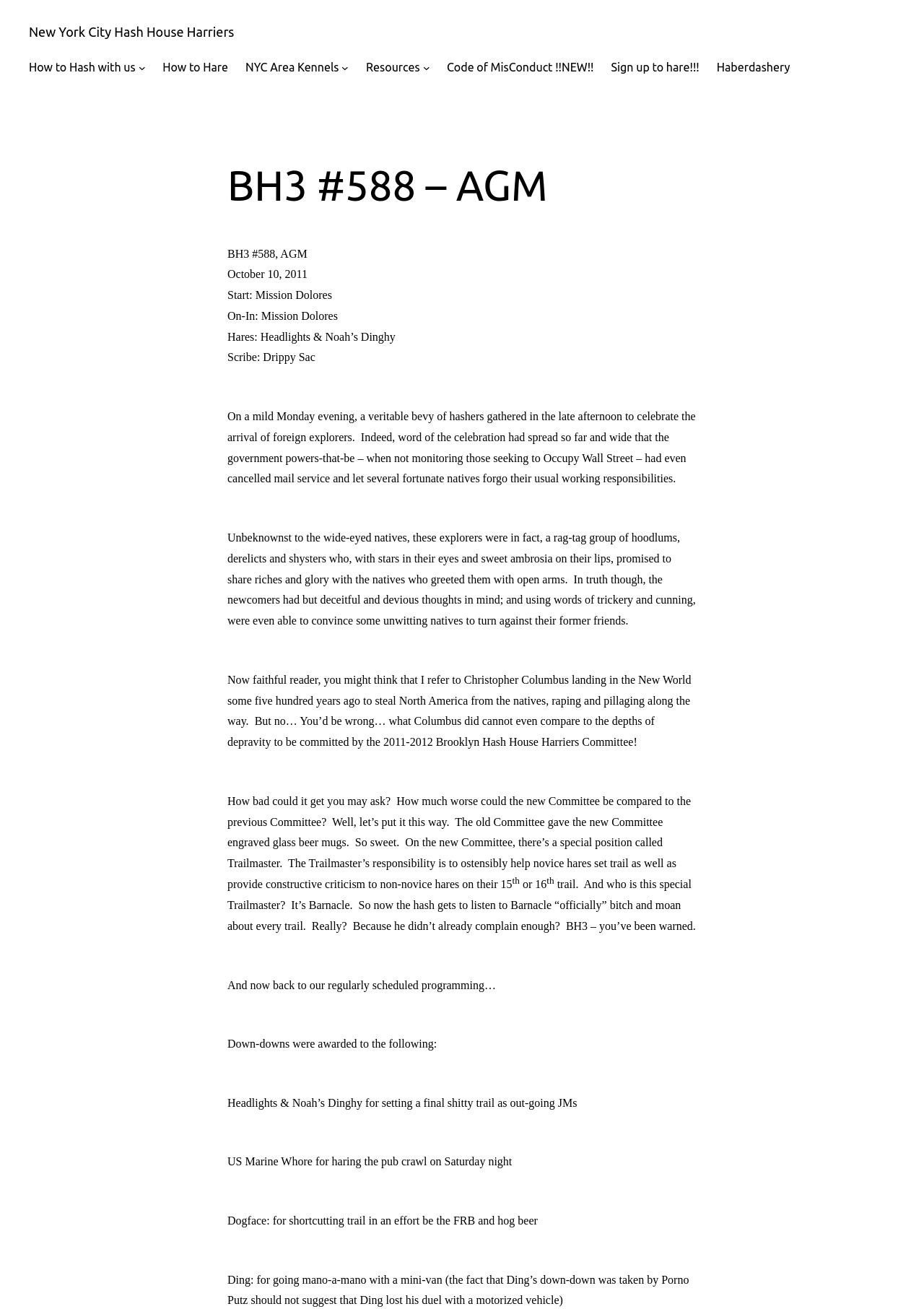Please determine the bounding box coordinates of the element to click in order to execute the following instruction: "Click on 'Haberdashery'". The coordinates should be four float numbers between 0 and 1, specified as [left, top, right, bottom].

[0.776, 0.045, 0.855, 0.059]